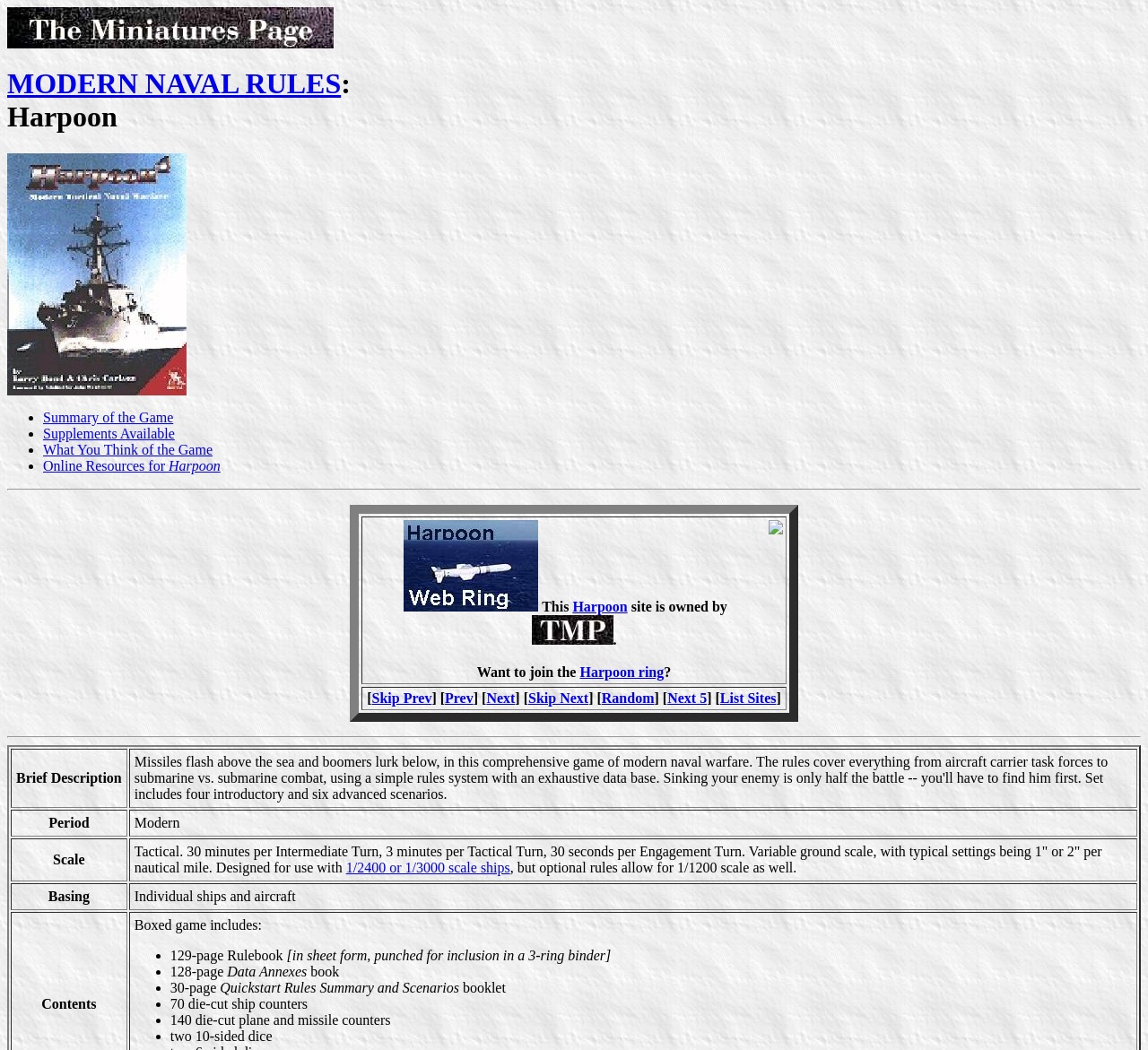Determine the main text heading of the webpage and provide its content.

MODERN NAVAL RULES:
Harpoon